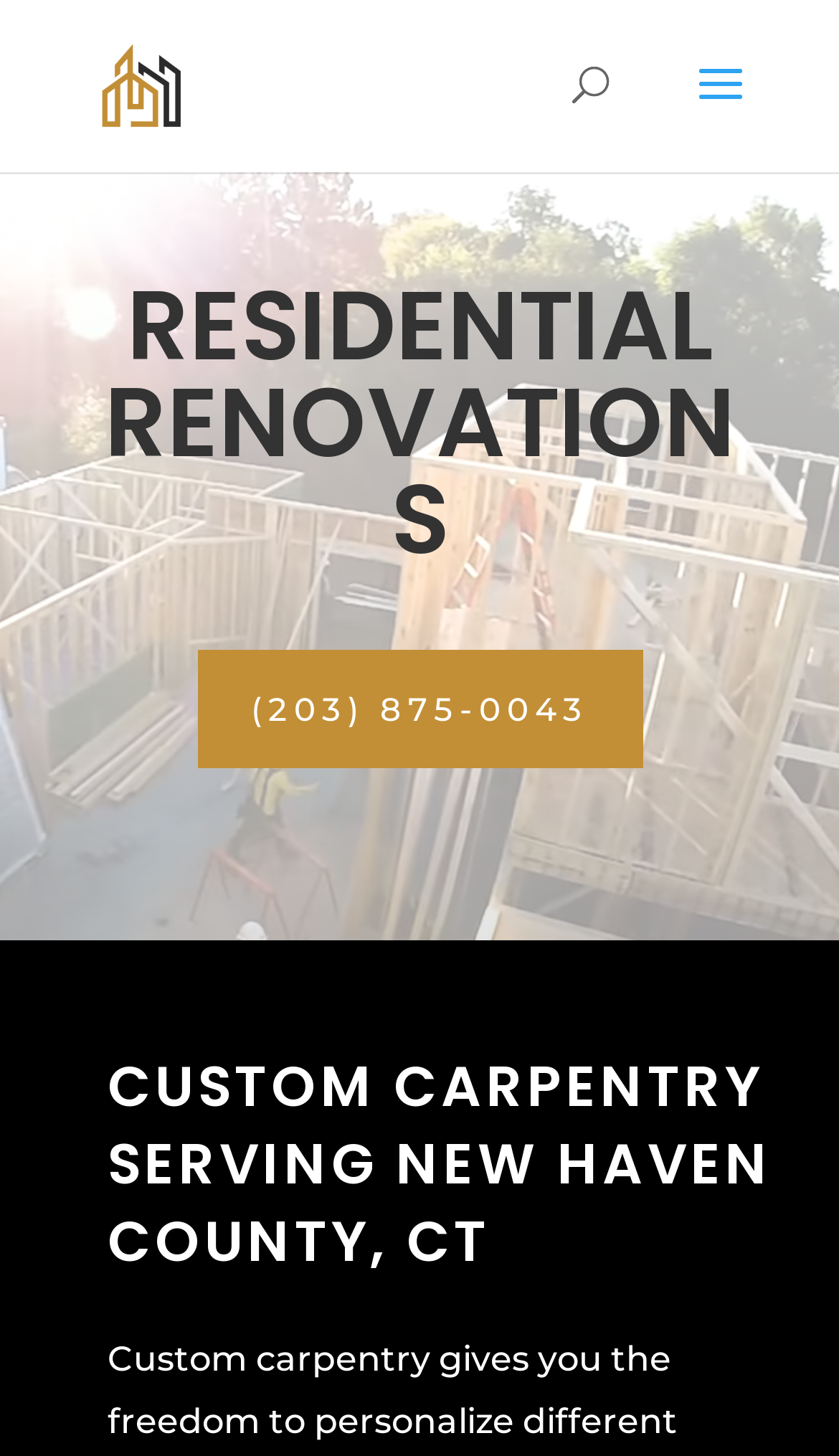Based on the description "Menu", find the bounding box of the specified UI element.

None